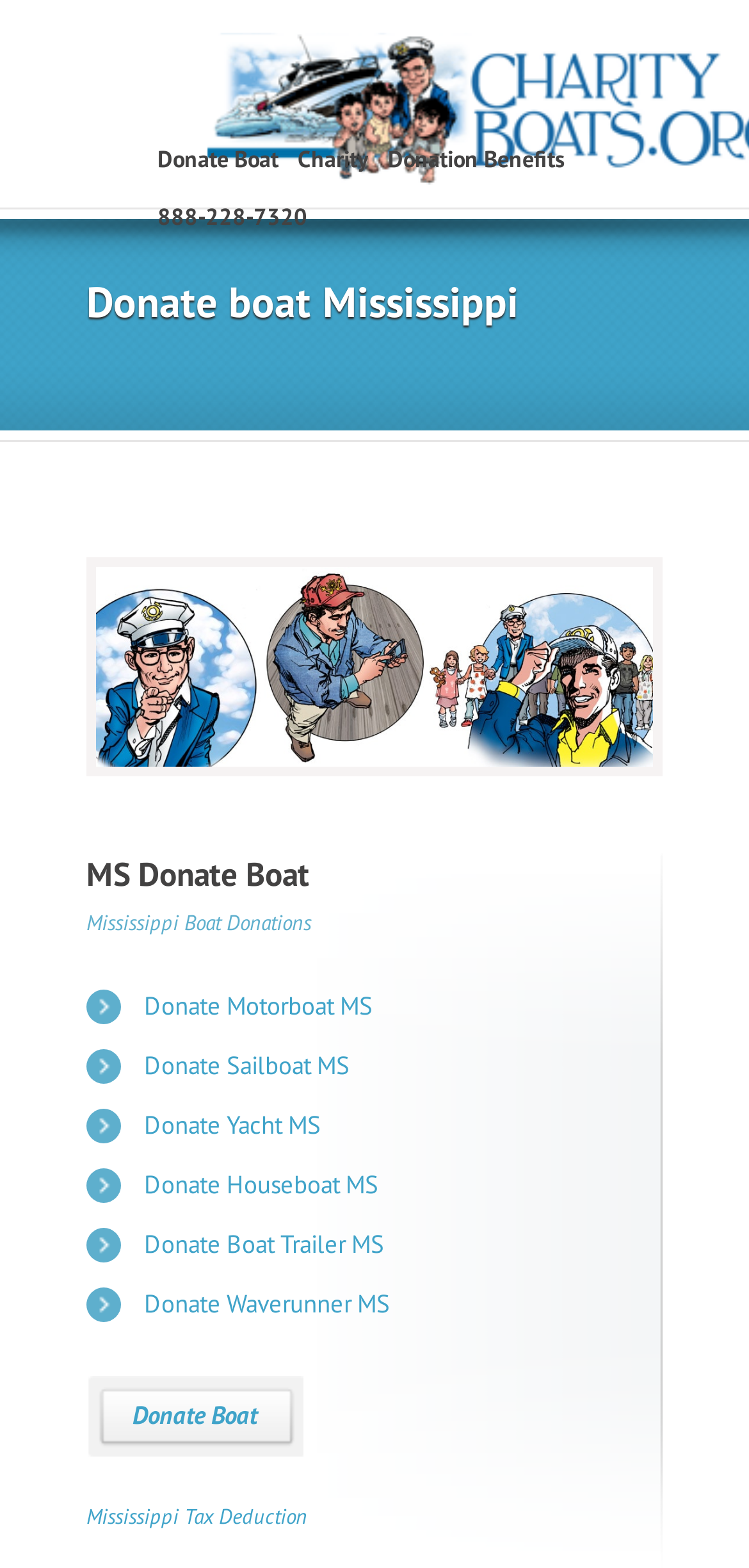Create a detailed description of the webpage's content and layout.

The webpage is about donating a boat to a charity in Mississippi. At the top, there are three links: "Donate Boat", "Charity", and "Donation Benefits", aligned horizontally. Below these links, there is a phone number "888-228-7320" displayed as a link. 

A prominent heading "Donate boat Mississippi" is centered on the page, followed by a canvas element that contains an image with the description "Charity Boat Donations Mississippi". 

On the left side of the page, there is a heading "MS Donate Boat" and a static text "Mississippi Boat Donations" below it. 

To the right of the image, there are six links listed vertically, each describing a specific type of boat donation in Mississippi, such as "Donate Motorboat MS", "Donate Sailboat MS", and so on. 

At the bottom of the page, there are two more links: "Donate Boat" and "Mississippi Tax Deduction".